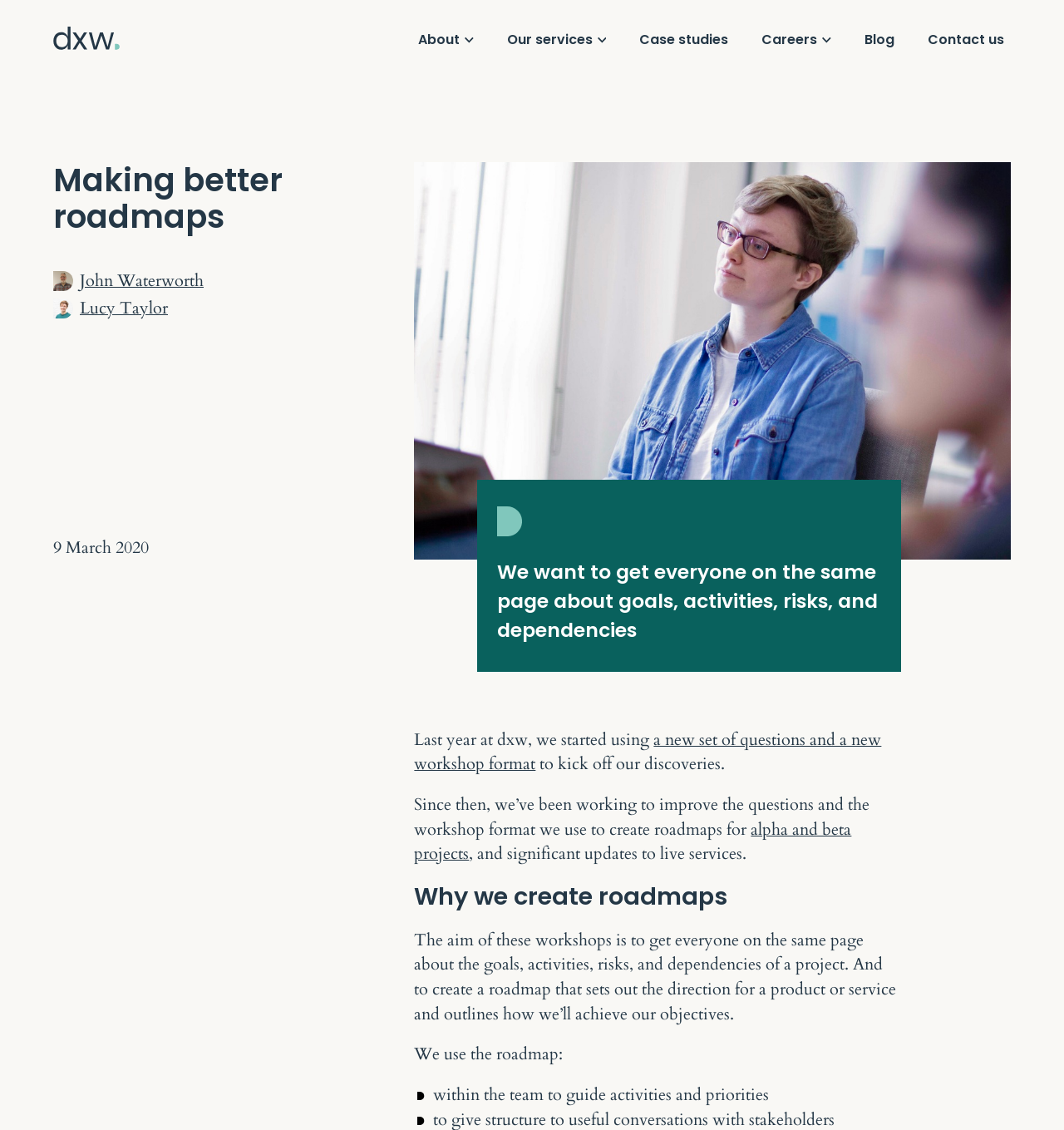Identify the bounding box coordinates of the clickable section necessary to follow the following instruction: "Download forms from Hygeia". The coordinates should be presented as four float numbers from 0 to 1, i.e., [left, top, right, bottom].

None